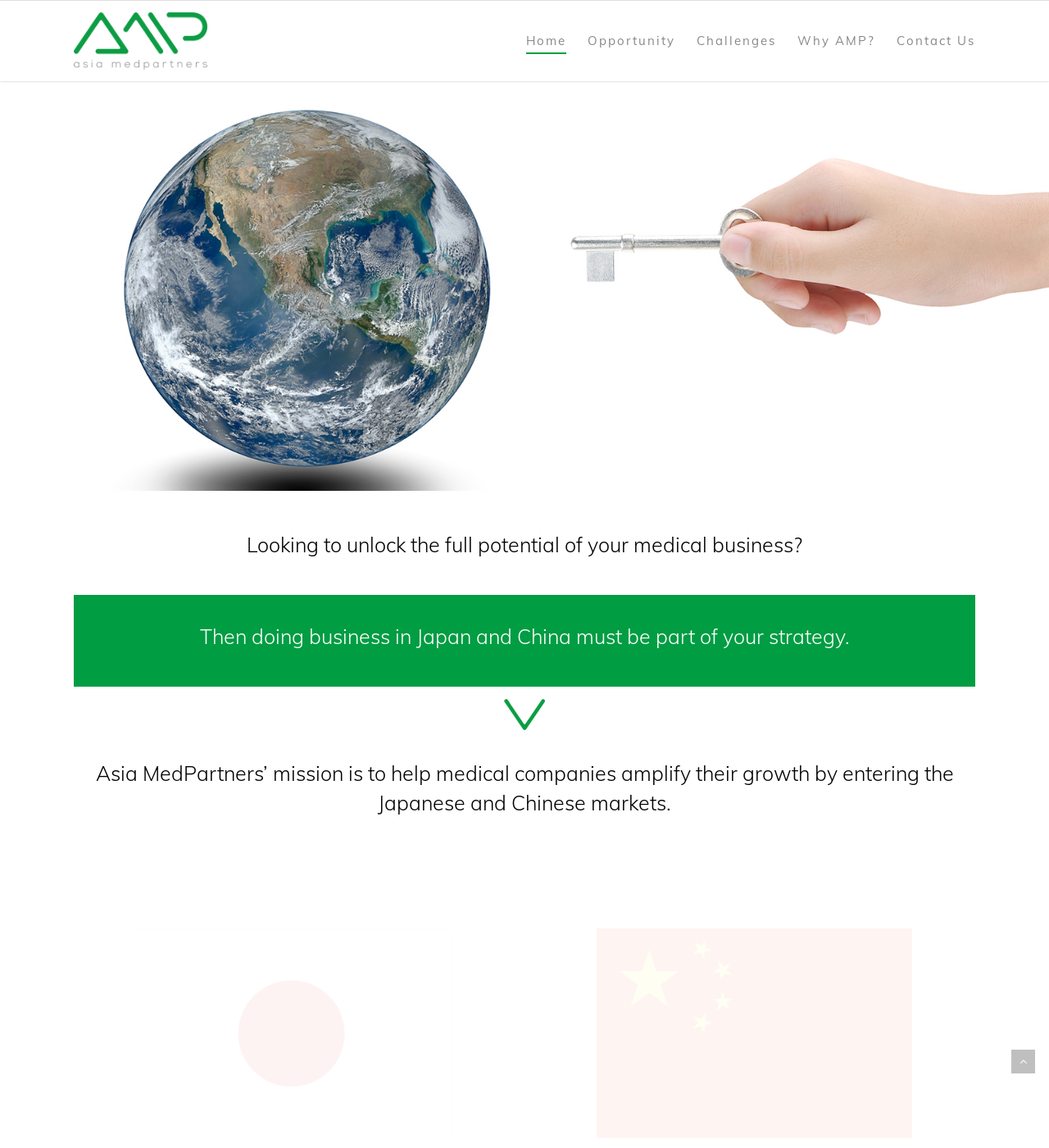Please reply with a single word or brief phrase to the question: 
What is the name of the company?

Asia MedPartners